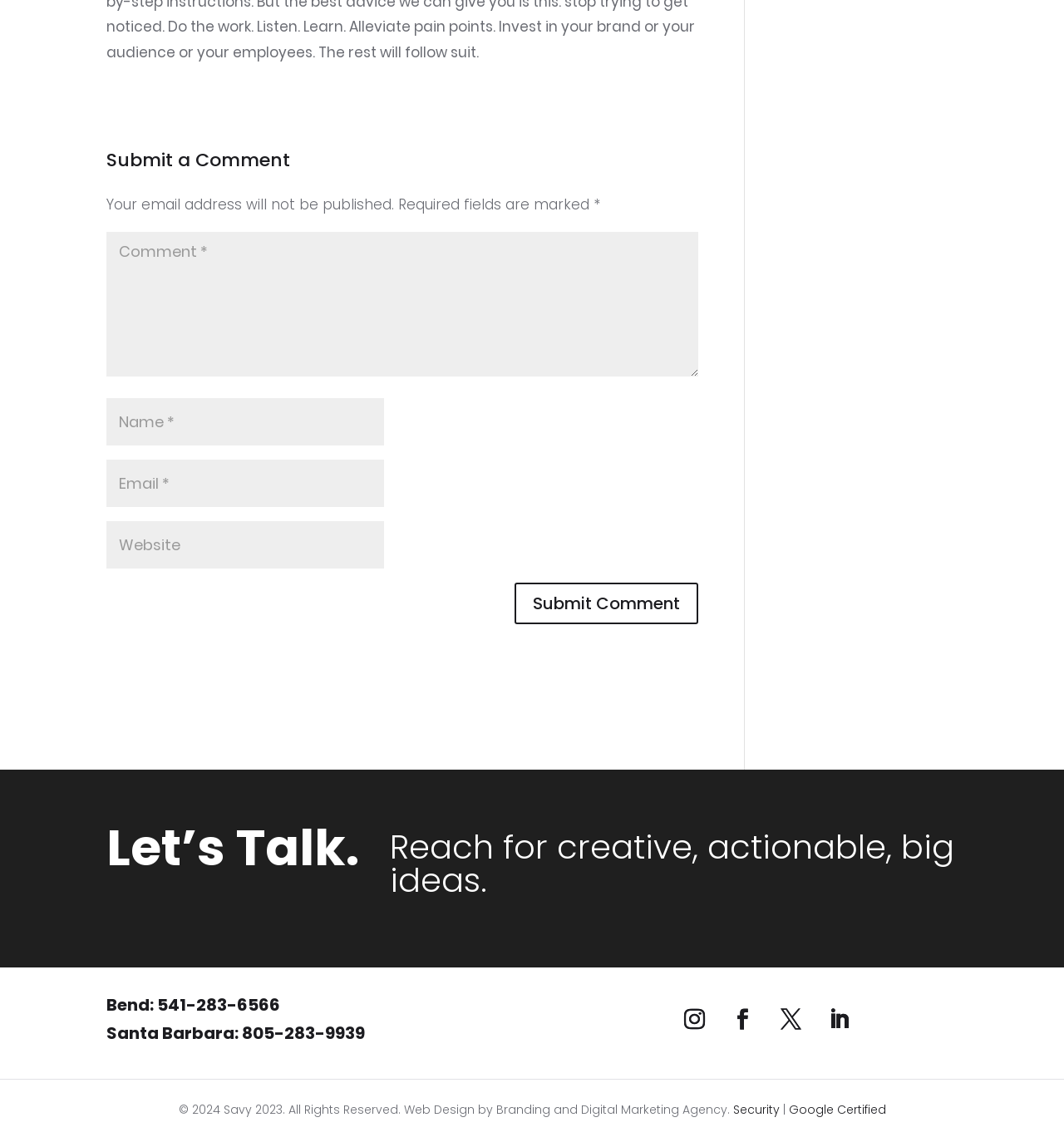Locate the bounding box of the UI element described in the following text: "User Sitemap".

None